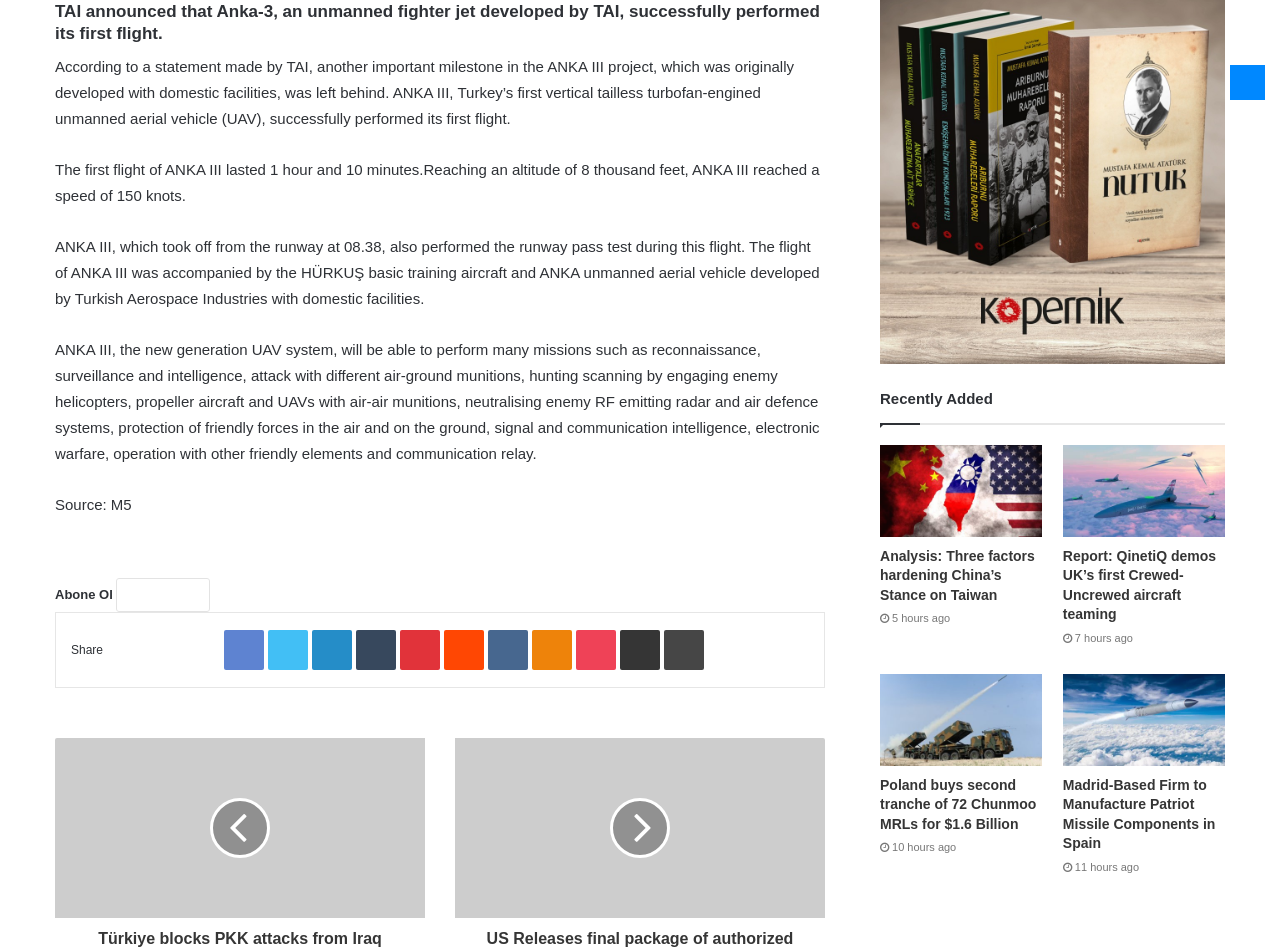How many Chunmoo MRLs did Poland buy?
Using the information presented in the image, please offer a detailed response to the question.

The answer can be found in the link element with the text 'Poland buys second tranche of 72 Chunmoo MRLs for $1.6 Billion', which indicates that Poland purchased 72 Chunmoo MRLs.